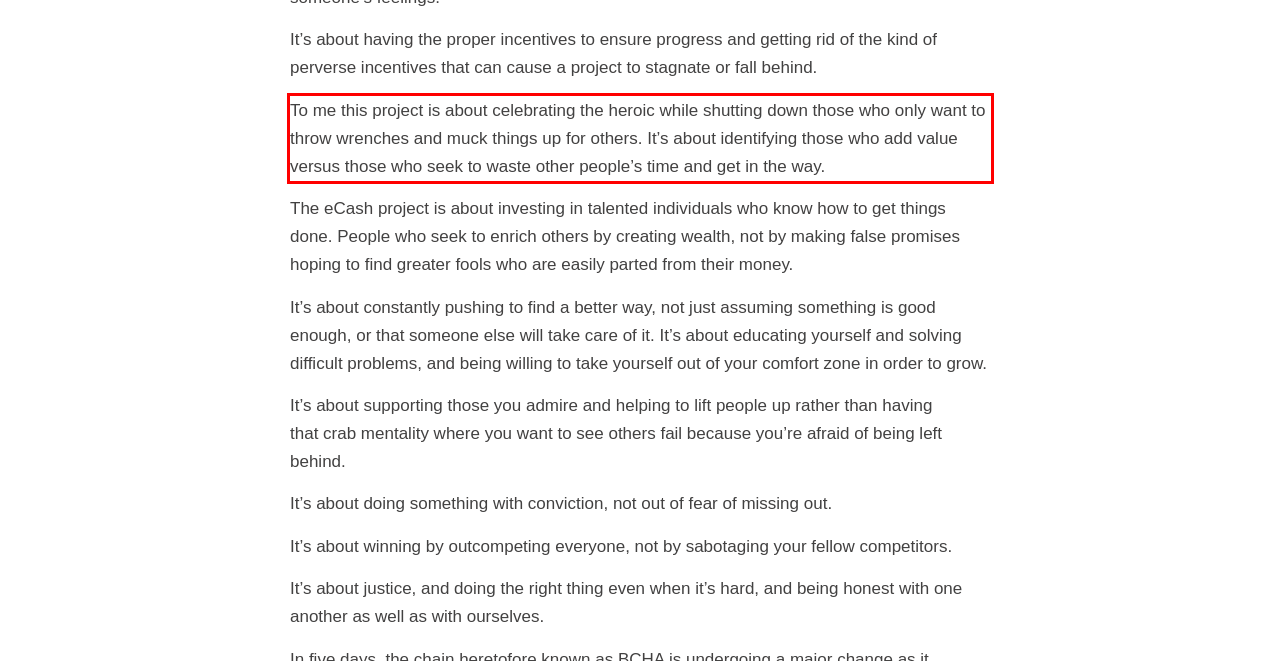Please extract the text content from the UI element enclosed by the red rectangle in the screenshot.

To me this project is about celebrating the heroic while shutting down those who only want to throw wrenches and muck things up for others. It’s about identifying those who add value versus those who seek to waste other people’s time and get in the way.